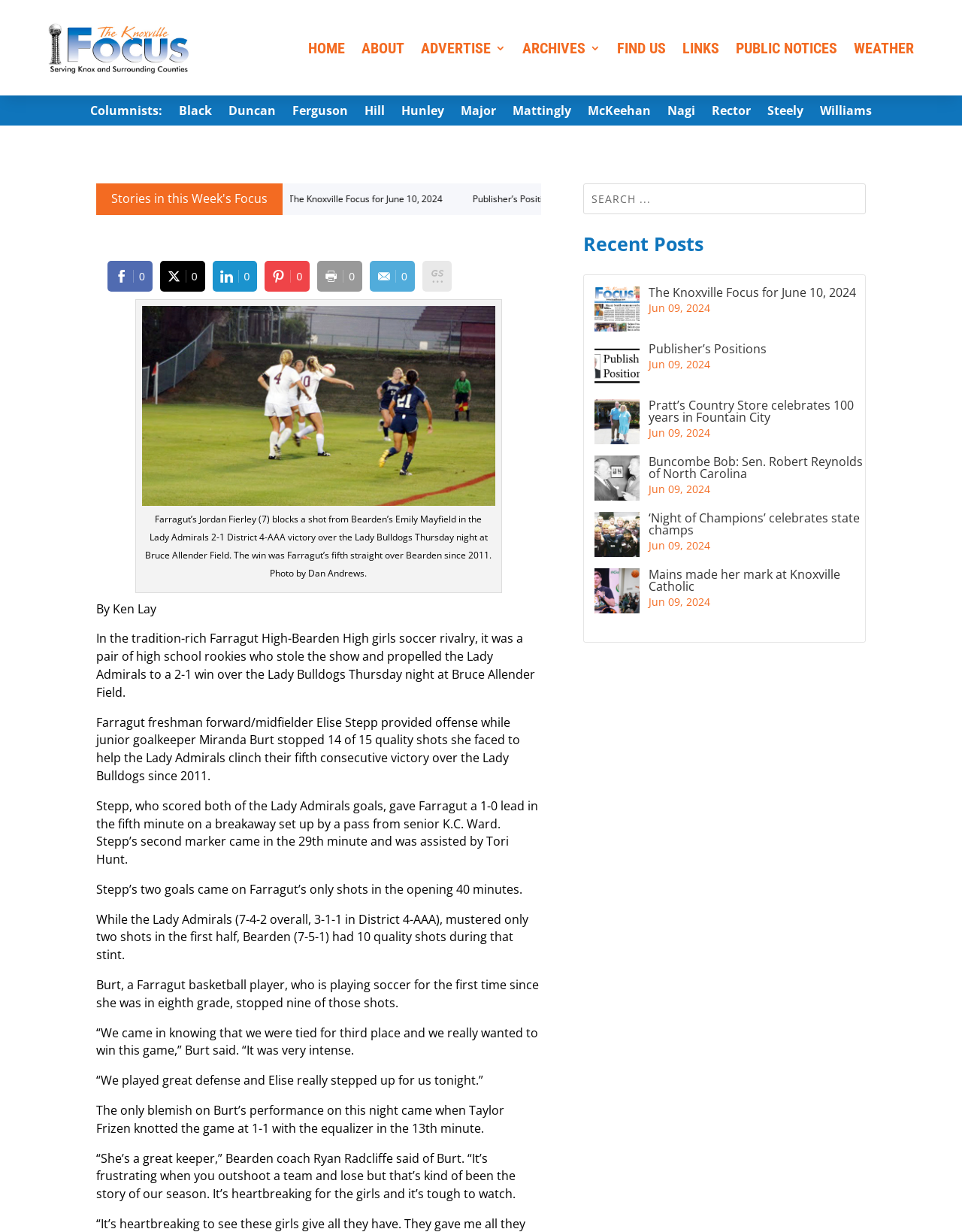Kindly determine the bounding box coordinates for the clickable area to achieve the given instruction: "Click on the 'HOME' link".

[0.32, 0.016, 0.359, 0.062]